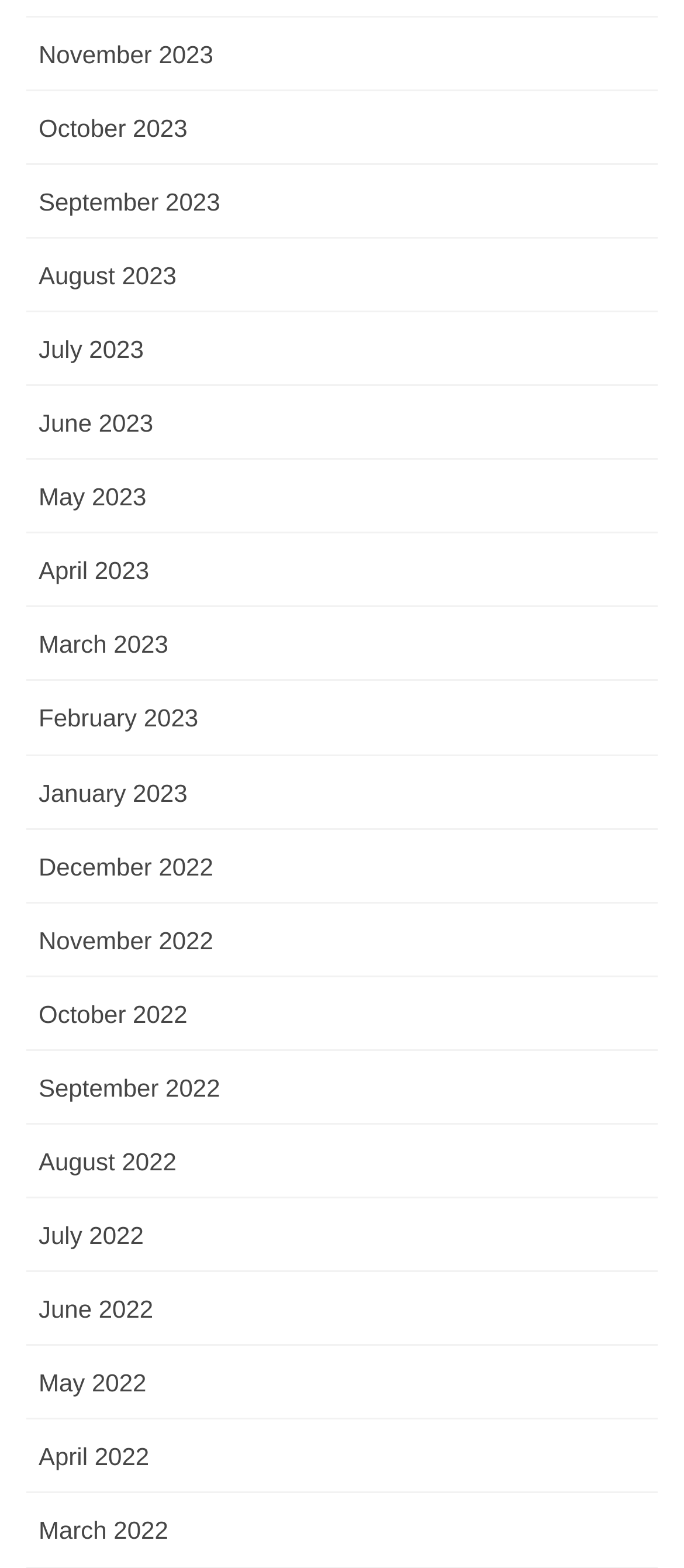Answer the question briefly using a single word or phrase: 
How many links are on the webpage?

18